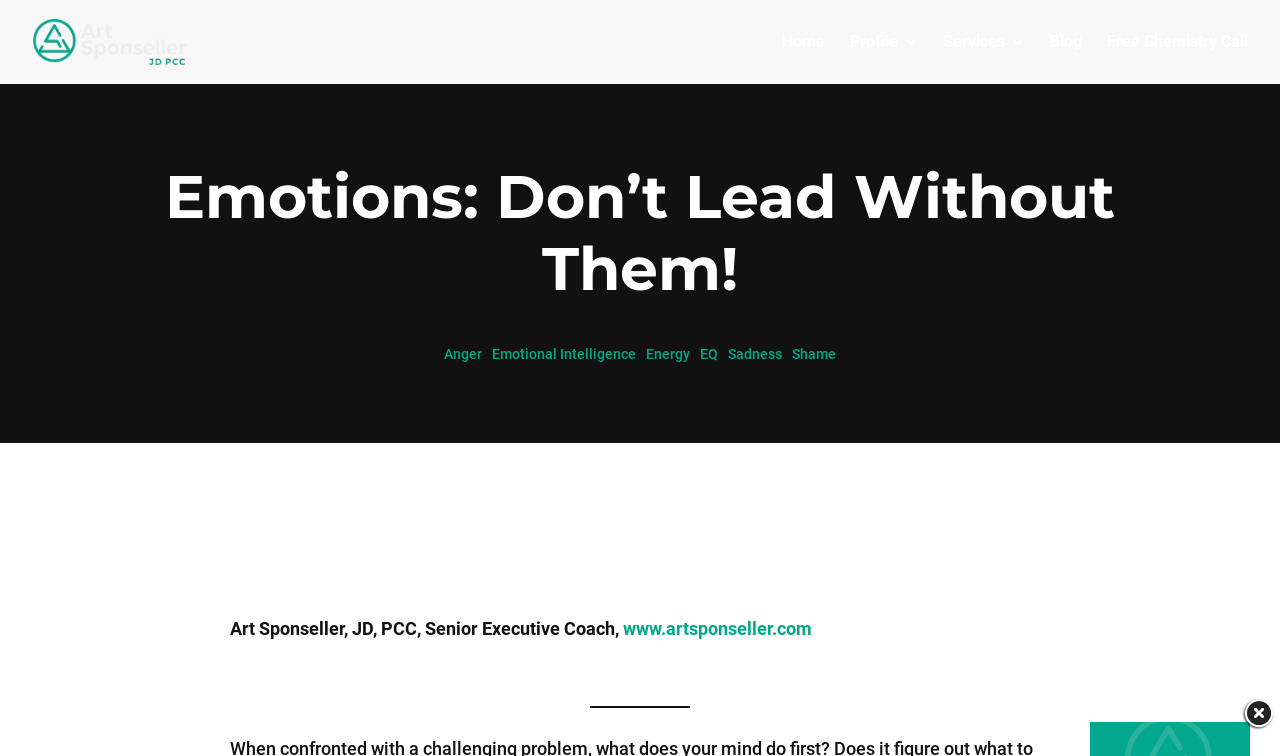How many emotions are listed on the webpage?
Look at the screenshot and give a one-word or phrase answer.

6